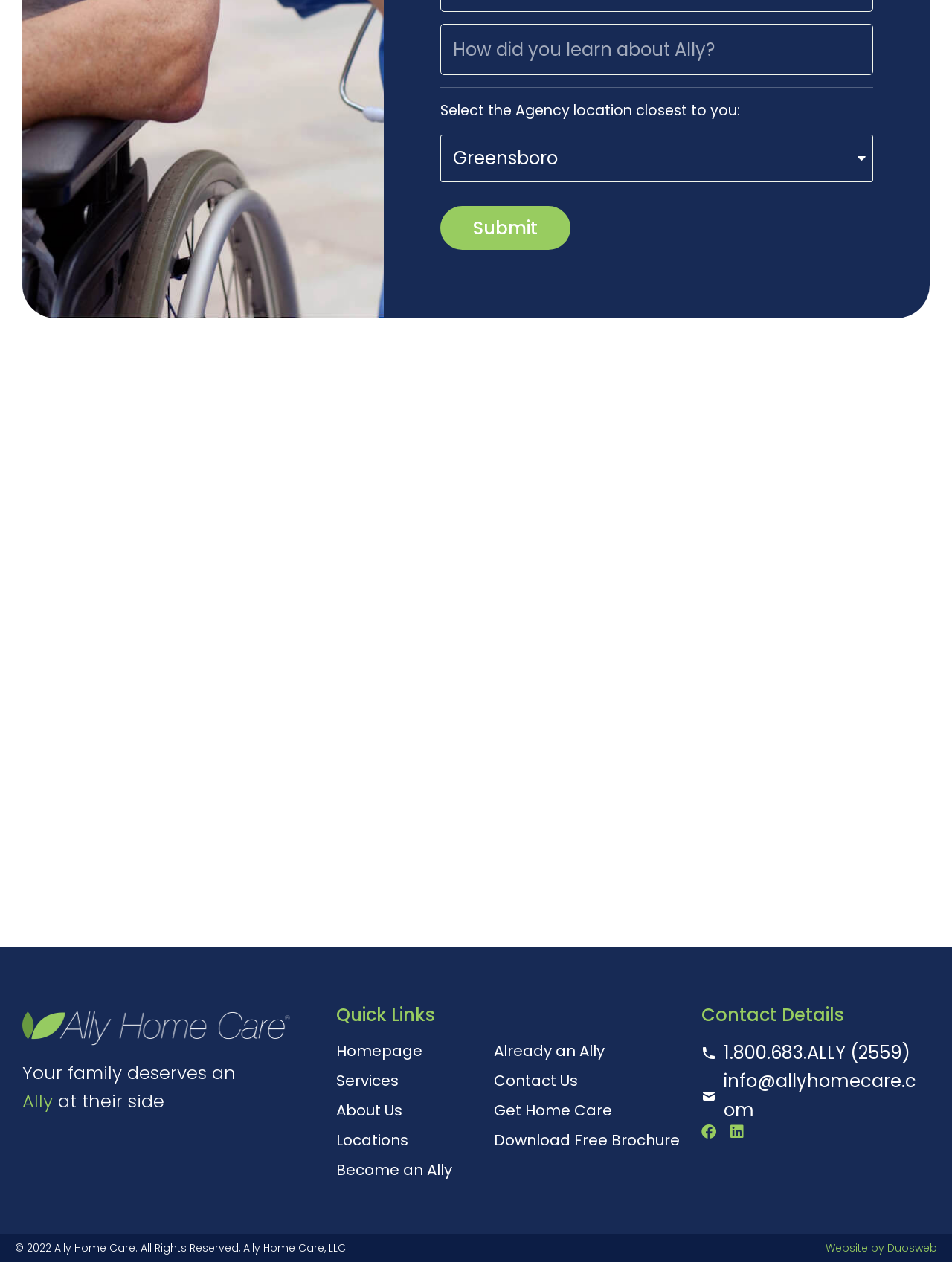Identify the bounding box of the UI component described as: "Download Free Brochure".

[0.519, 0.818, 0.721, 0.837]